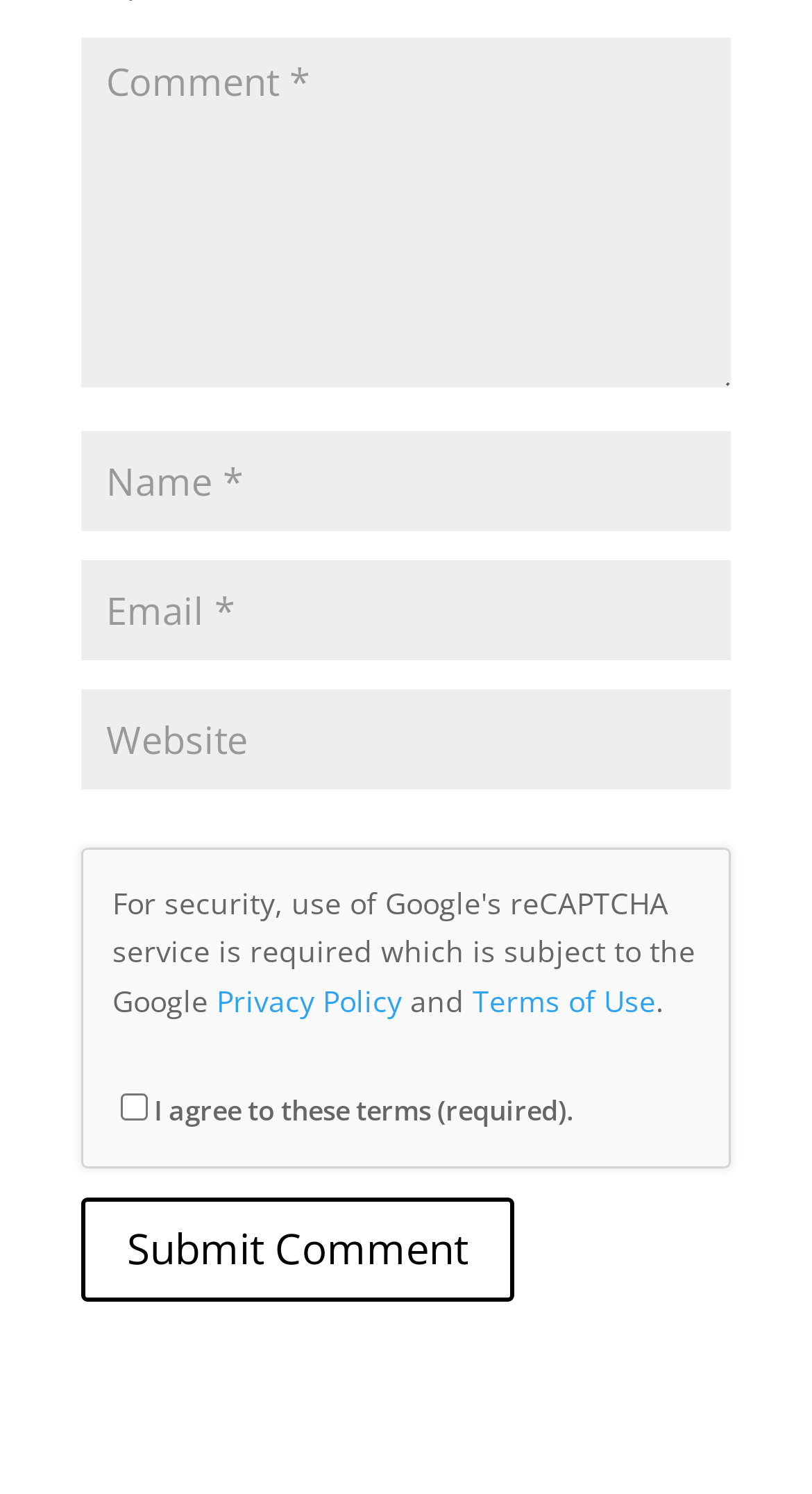Locate the coordinates of the bounding box for the clickable region that fulfills this instruction: "Type your name".

[0.1, 0.288, 0.9, 0.355]